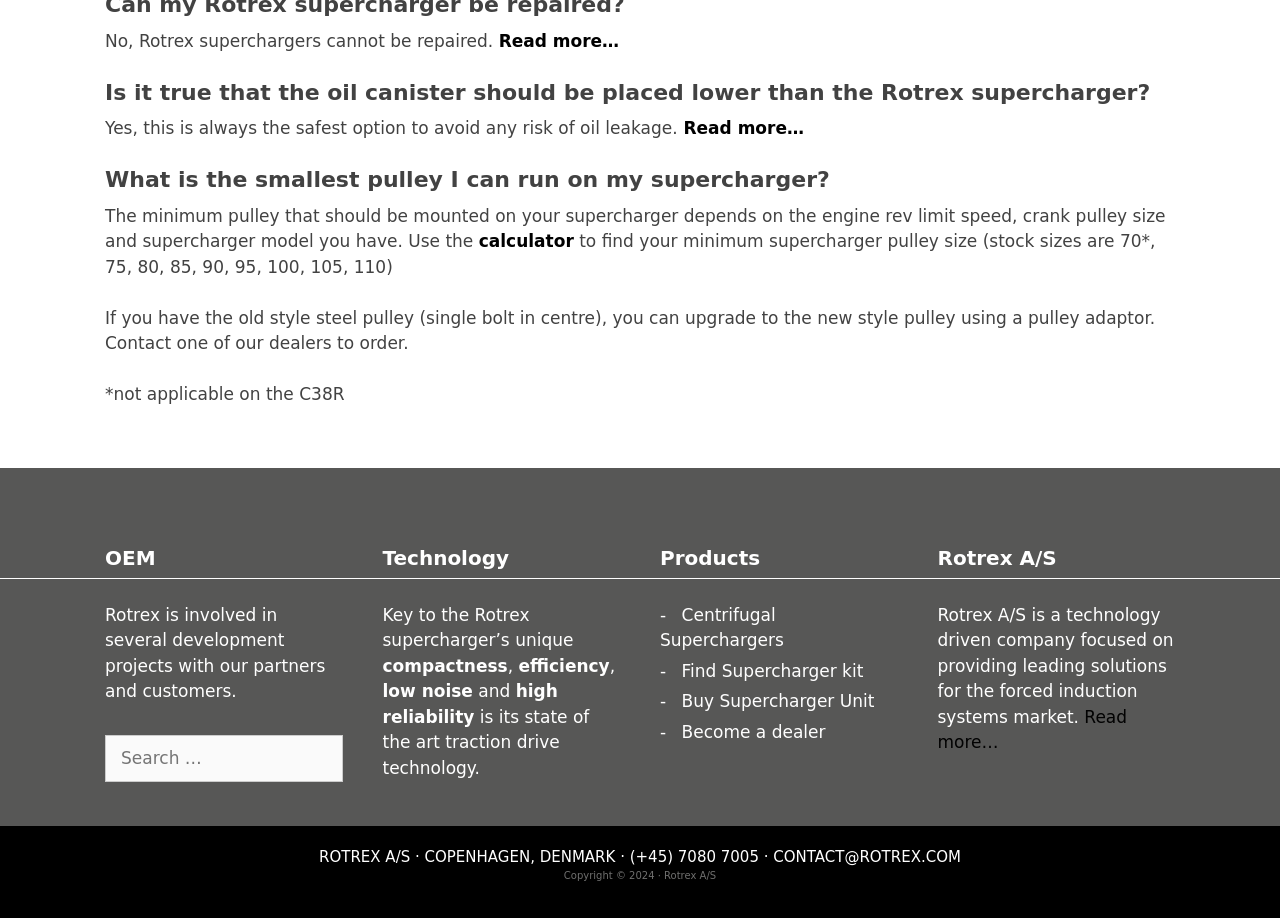What is the topic of the first heading?
Please answer the question as detailed as possible.

The first heading is 'Is it true that the oil canister should be placed lower than the Rotrex supercharger?' which indicates that the topic is related to Rotrex superchargers.